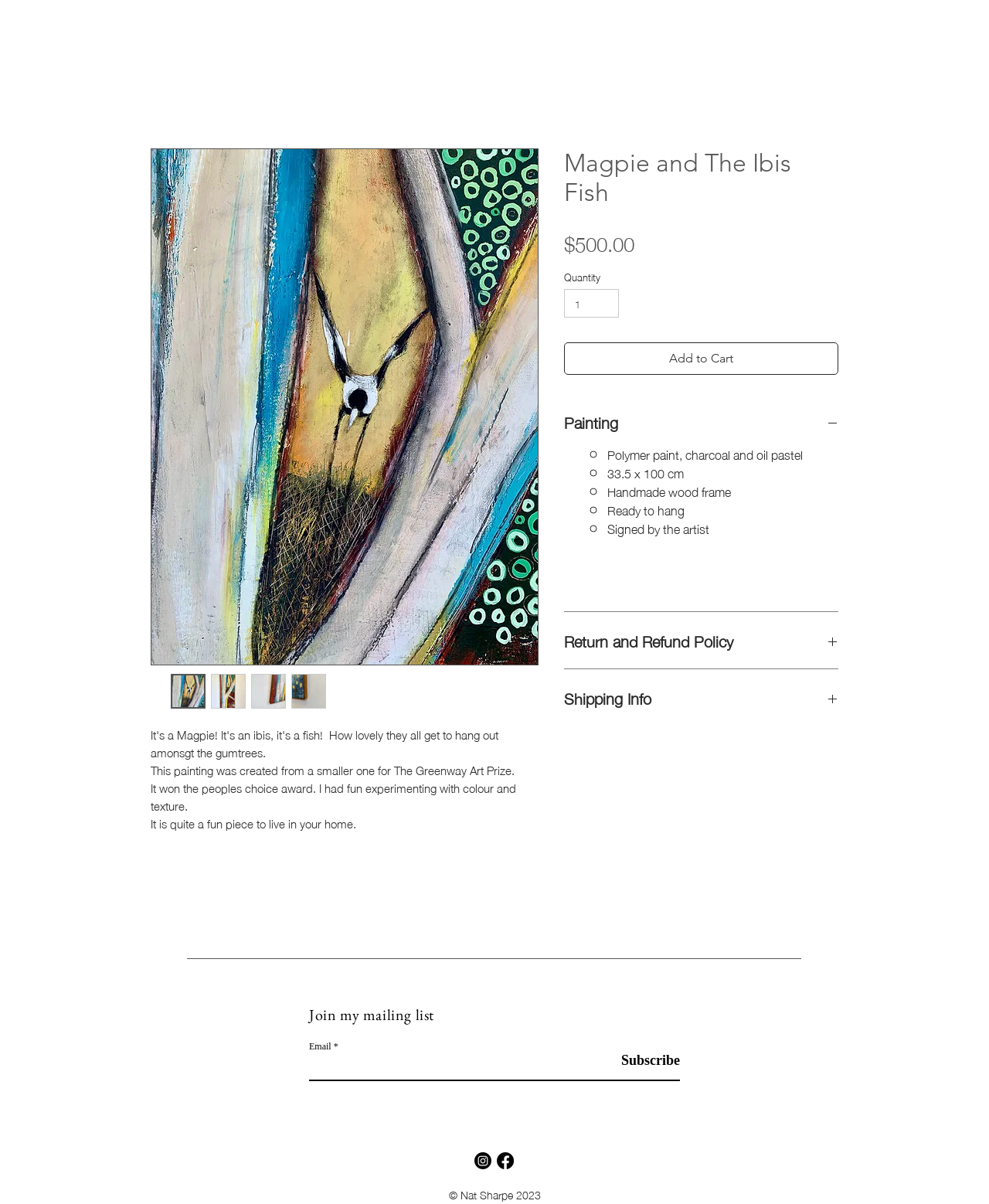Carefully examine the image and provide an in-depth answer to the question: What is the material used to create the painting?

The material used to create the painting can be found in the ListMarker element with the text '◦' followed by the StaticText element with the text 'Polymer paint, charcoal and oil pastel' which is located in the section describing the painting's details.